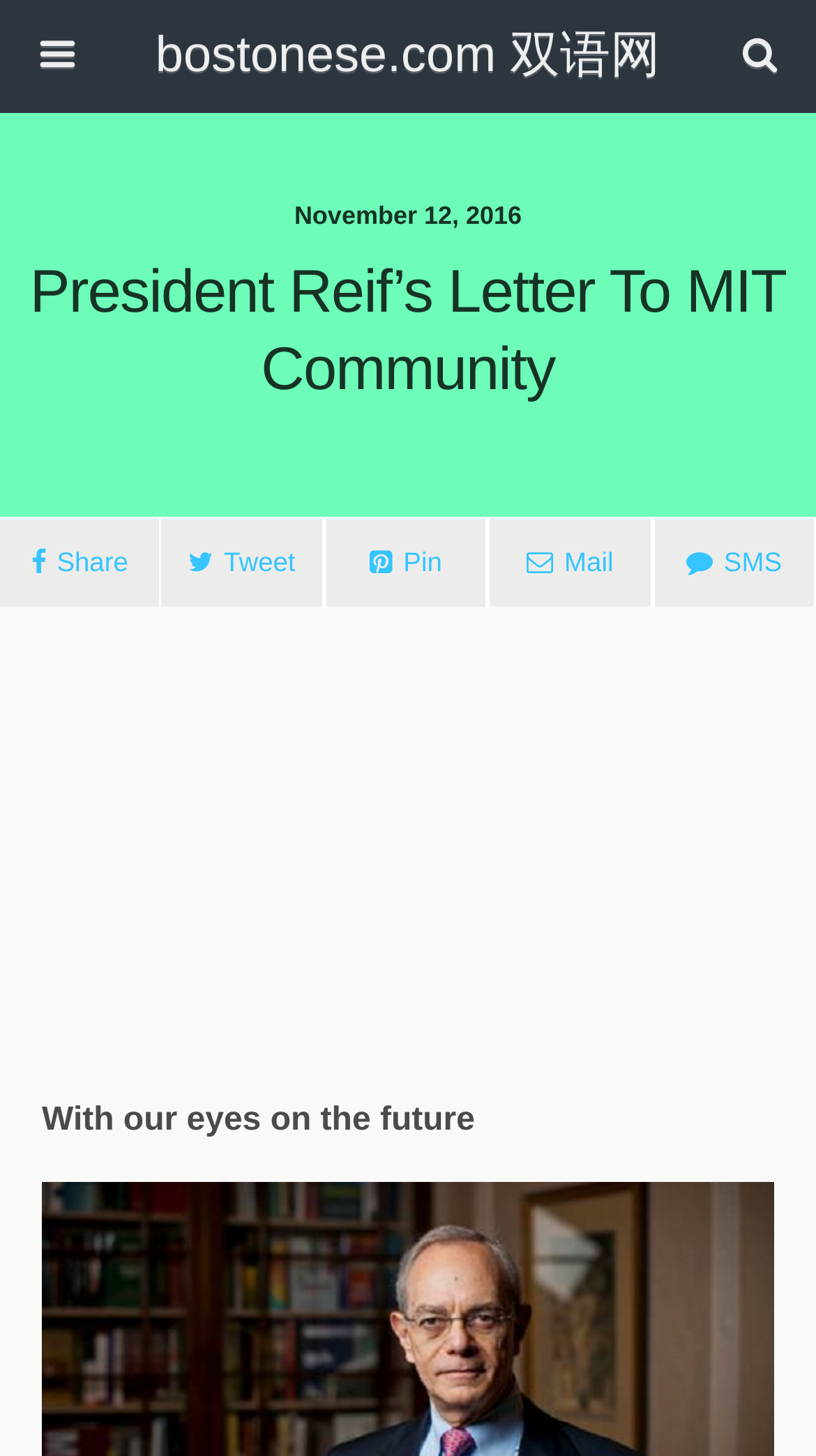Use a single word or phrase to answer the following:
What is the theme of the letter?

Future